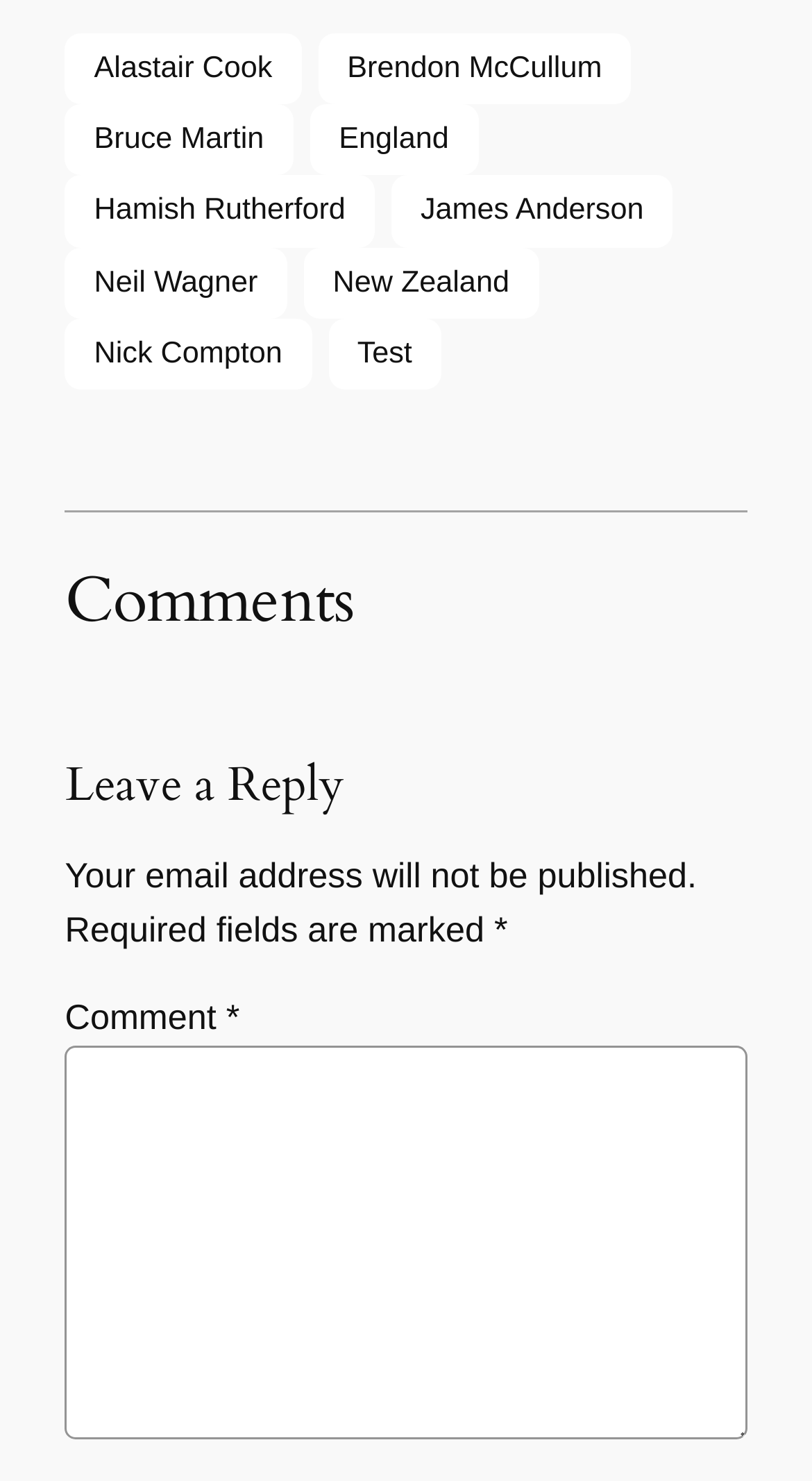Determine the bounding box coordinates for the UI element described. Format the coordinates as (top-left x, top-left y, bottom-right x, bottom-right y) and ensure all values are between 0 and 1. Element description: England

[0.381, 0.07, 0.589, 0.118]